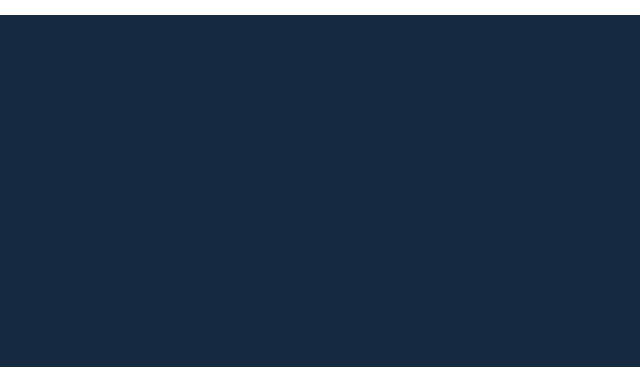Elaborate on the details you observe in the image.

This image serves as a visual representation for a law firm dedicated to assisting families affected by fatal car accidents. Emphasizing hope and support, it highlights the compassion and dedication of legal professionals in navigating the complex emotional and financial challenges faced by those grieving the loss of a loved one. Accompanying text underscores the importance of having a knowledgeable Moncks Corner fatal car accident lawyer to advocate for the family's rights and secure the justice they deserve during such a difficult time. The overall tone is one of empathy and commitment to providing solace and assistance through professional legal guidance.